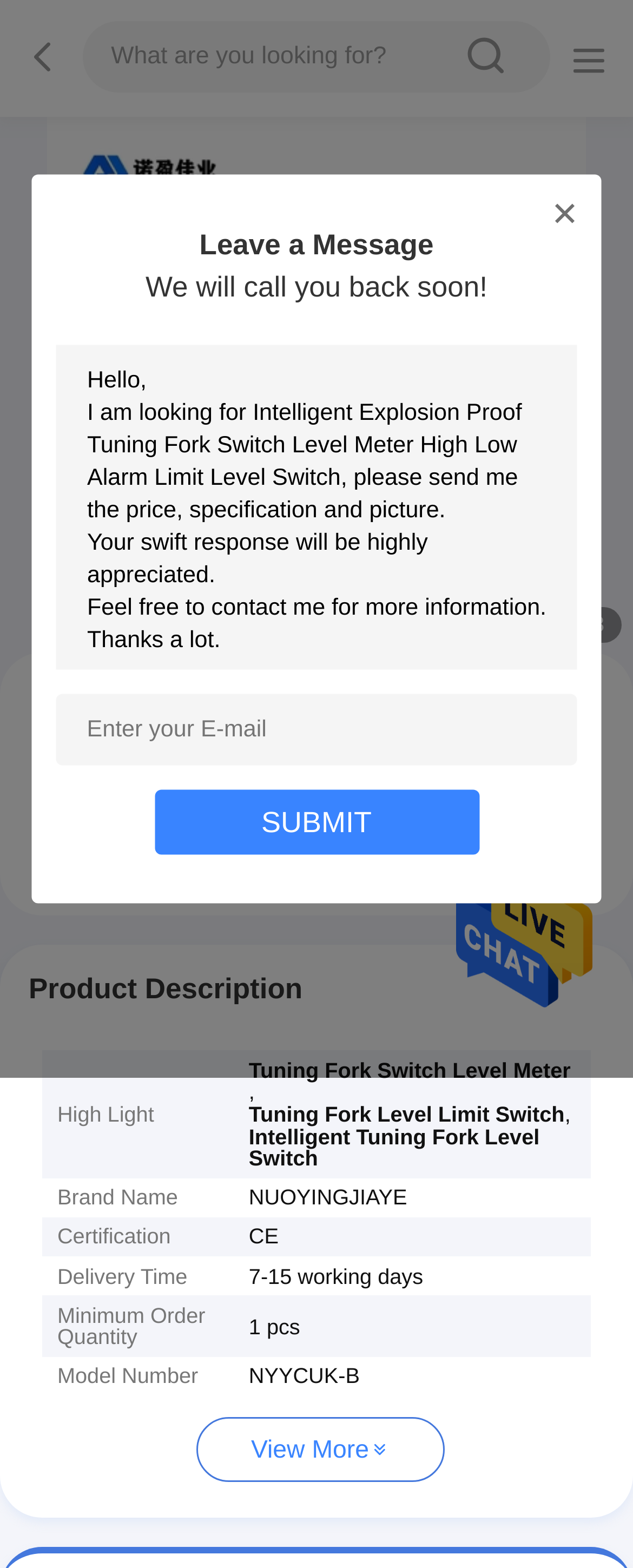Respond with a single word or phrase:
What is the minimum order quantity?

1 pcs